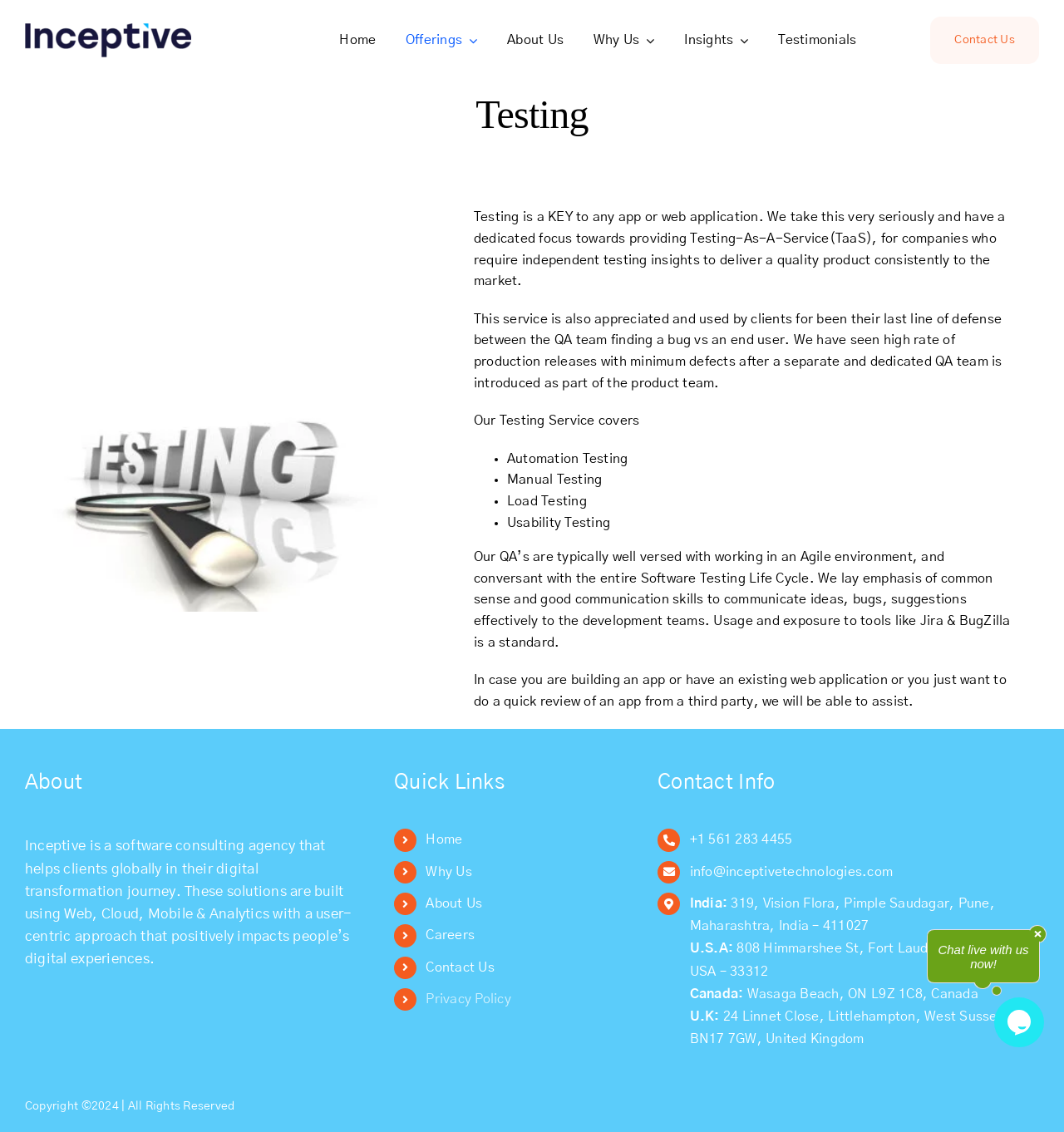Answer the question briefly using a single word or phrase: 
What is the company name?

Inceptive